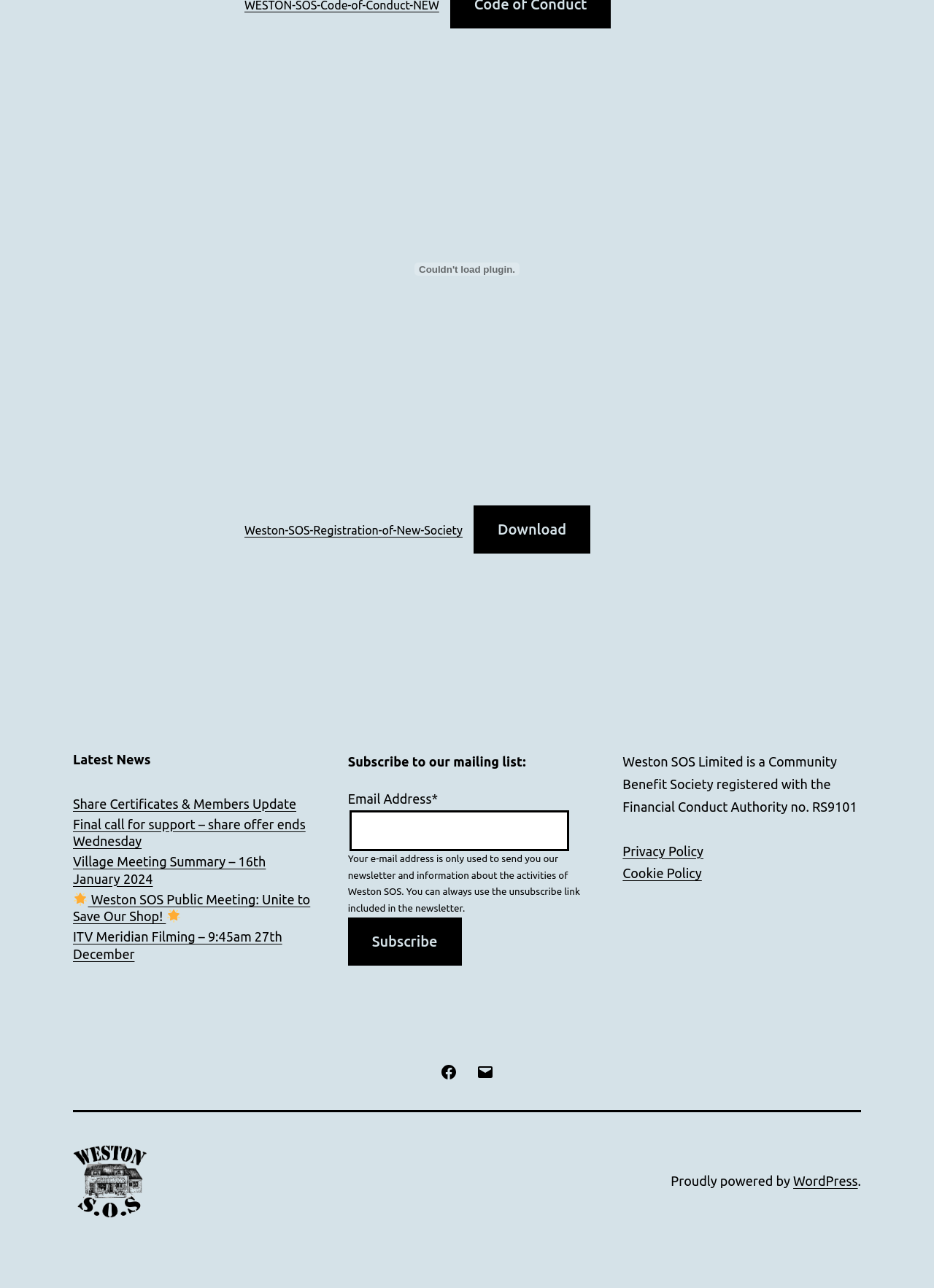Please determine the bounding box coordinates of the area that needs to be clicked to complete this task: 'Click the 'Subscribe' button'. The coordinates must be four float numbers between 0 and 1, formatted as [left, top, right, bottom].

[0.372, 0.712, 0.494, 0.75]